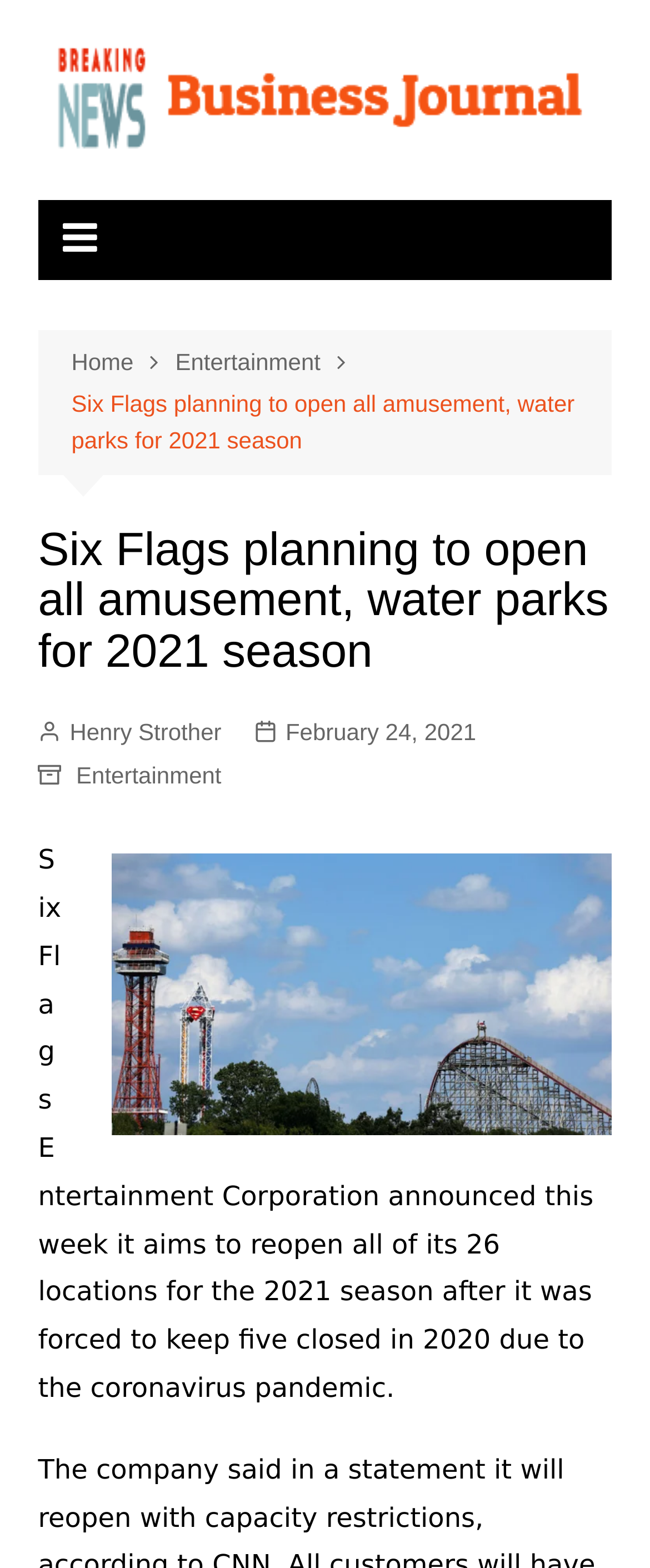Can you extract the headline from the webpage for me?

Six Flags planning to open all amusement, water parks for 2021 season